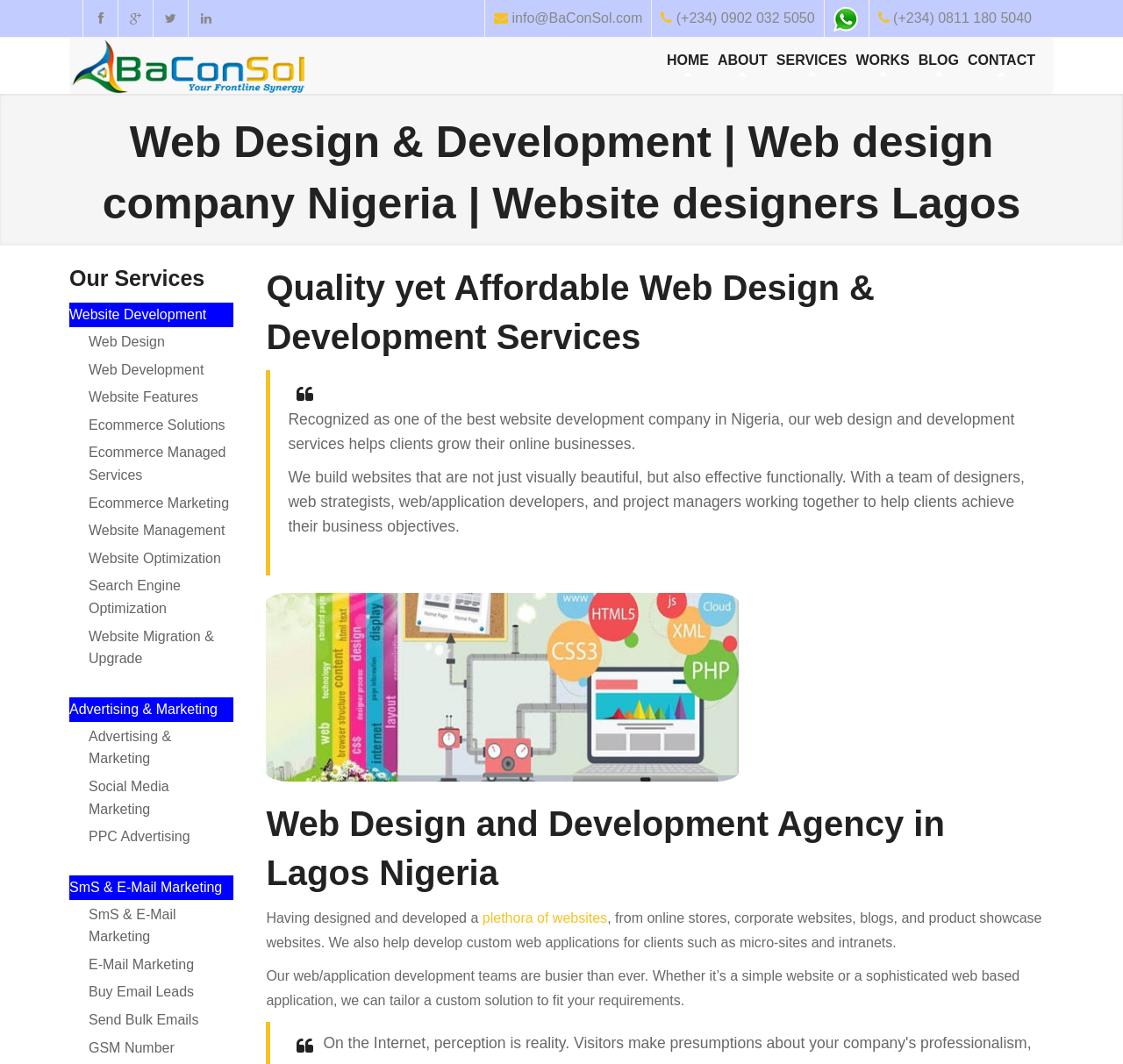Identify the bounding box coordinates of the section that should be clicked to achieve the task described: "Learn more about Web Design".

[0.079, 0.314, 0.147, 0.328]